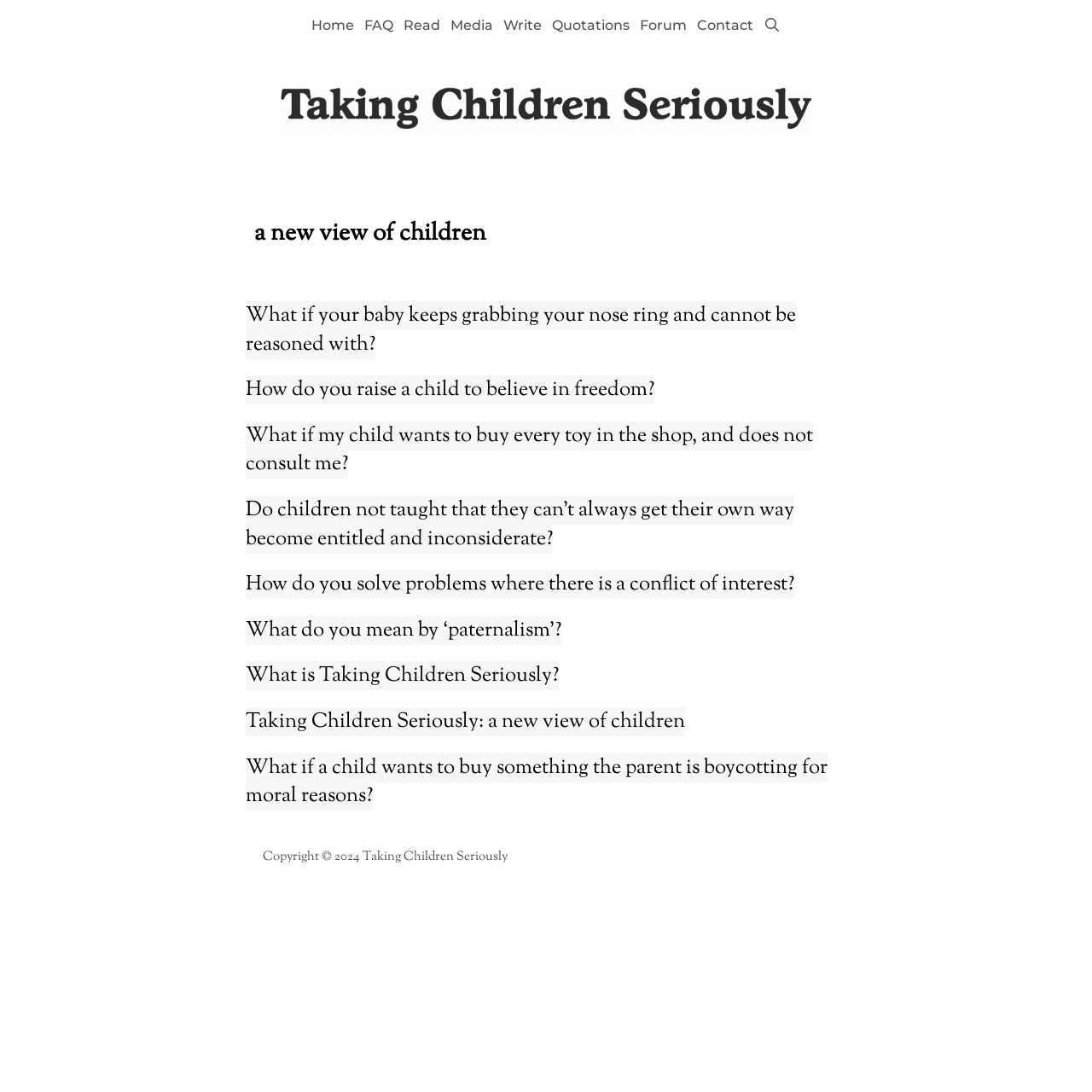Please determine the bounding box coordinates of the element to click in order to execute the following instruction: "Visit the 'Forum' page". The coordinates should be four float numbers between 0 and 1, specified as [left, top, right, bottom].

[0.581, 0.0, 0.633, 0.047]